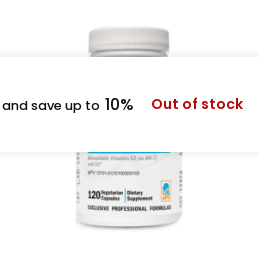Analyze the image and provide a detailed caption.

The image features a supplement bottle labeled "K2-D3 5000," which contains 120 vegetarian capsules. Prominently displayed is a message indicating a promotion, stating "subscribe and save up to 10%." However, it also notes that the product is currently "Out of stock," highlighting its unavailability. The design suggests a professional and health-focused branding typical for dietary supplements, emphasizing both the product's natural ingredients and its role in supporting bone health. The image conveys both the appeal of potential savings and the frustration of limited availability.